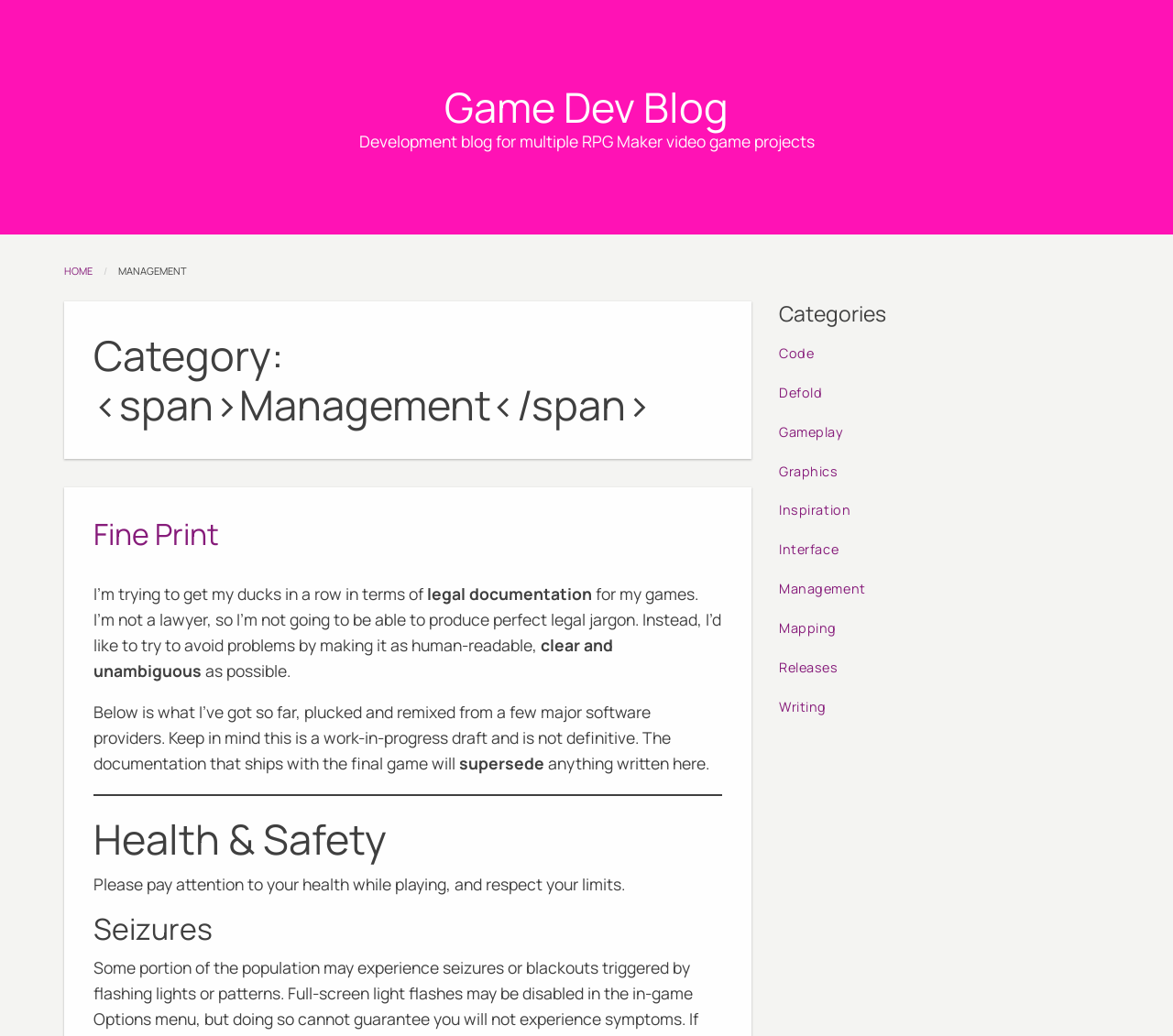Locate the bounding box coordinates of the element to click to perform the following action: 'visit Releases page'. The coordinates should be given as four float values between 0 and 1, in the form of [left, top, right, bottom].

[0.664, 0.625, 0.945, 0.663]